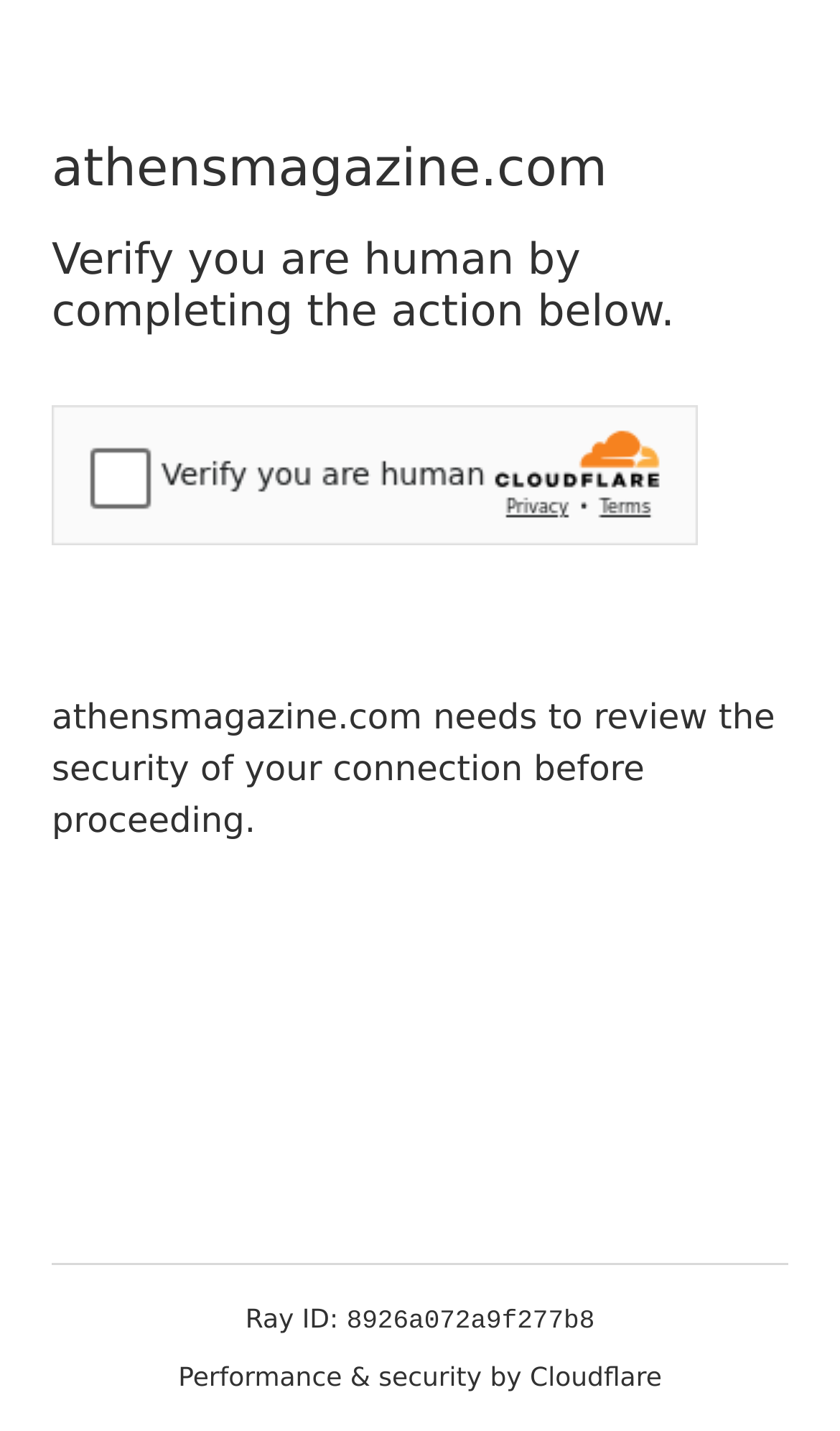Describe all significant elements and features of the webpage.

The webpage appears to be a security verification page. At the top, there is a main heading that reads "athensmagazine.com". Below this heading, another heading instructs the user to "Verify you are human by completing the action below." 

A security challenge widget, provided by Cloudflare, is positioned below the instruction. This widget takes up a significant portion of the page. 

Below the widget, there is a paragraph of text that explains the purpose of the security verification, stating that "athensmagazine.com needs to review the security of your connection before proceeding." 

At the bottom of the page, there is a section that displays technical information, including a "Ray ID" label followed by a unique identifier "8926a072a9f277b8". Additionally, there is a statement that credits "Performance & security by Cloudflare".